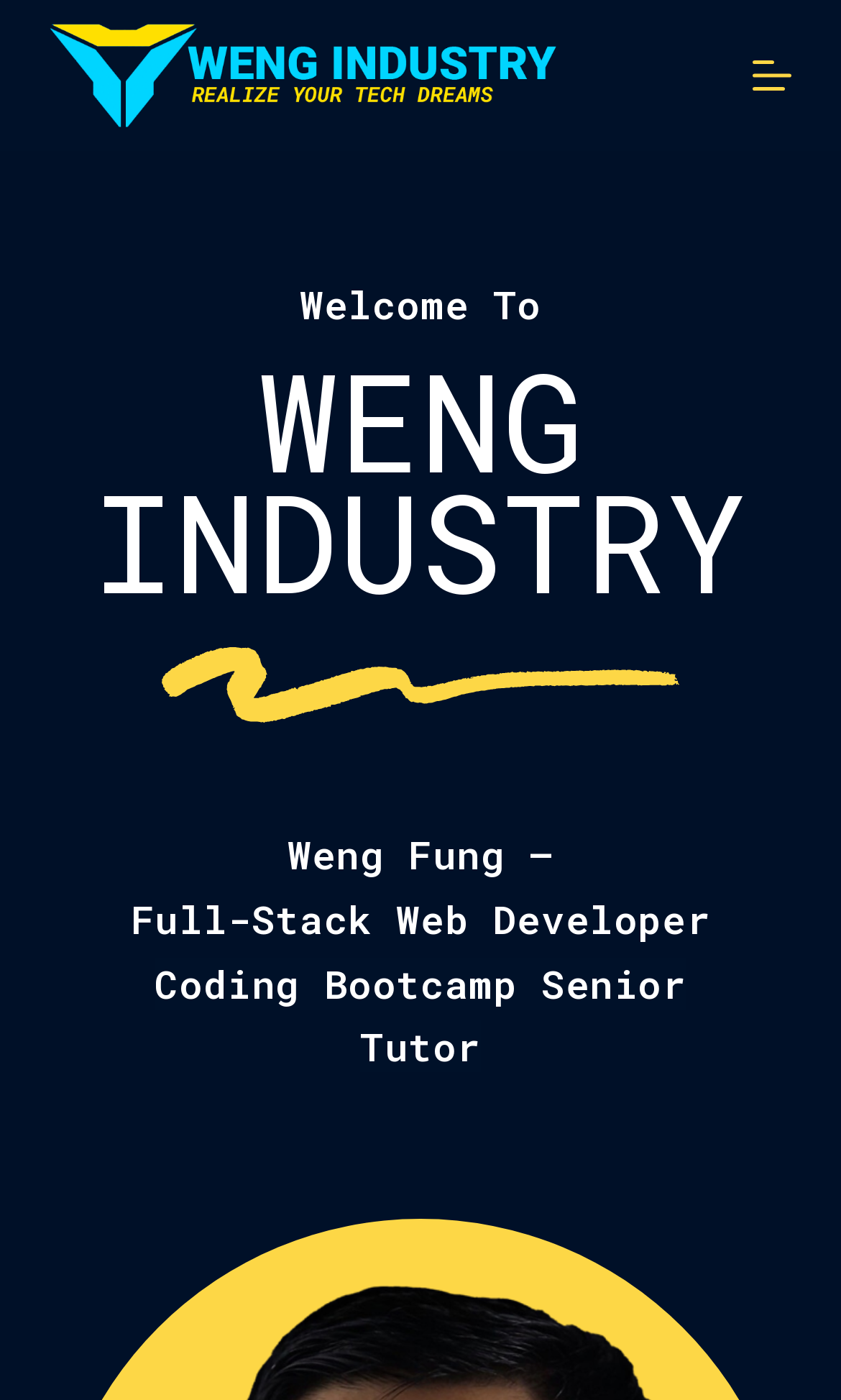What is the name of the company or brand?
Please provide an in-depth and detailed response to the question.

The name of the company or brand is WENG INDUSTRY, which is displayed as a link at the top of the webpage and also as an image with the same text.